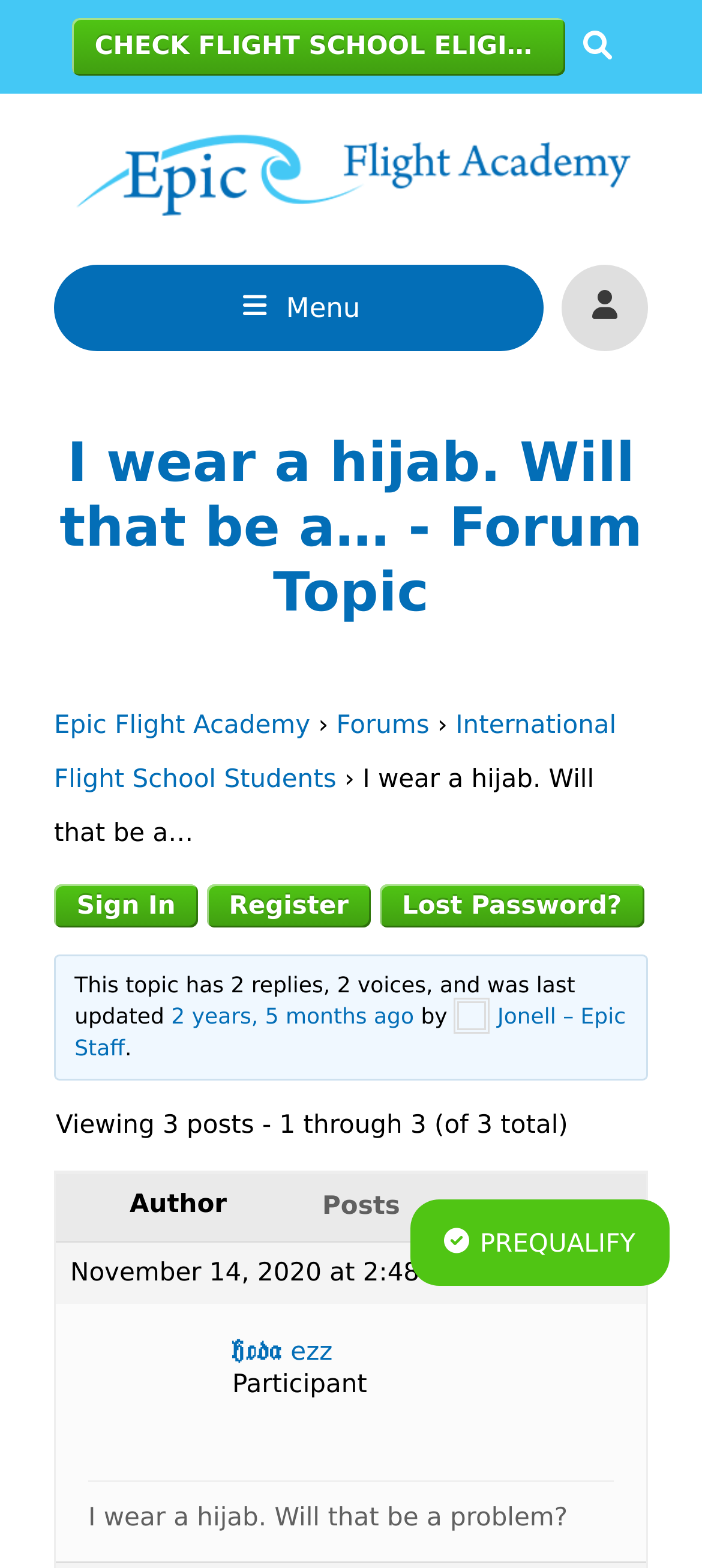Please find and report the bounding box coordinates of the element to click in order to perform the following action: "Search in the forum". The coordinates should be expressed as four float numbers between 0 and 1, in the format [left, top, right, bottom].

[0.805, 0.012, 0.897, 0.049]